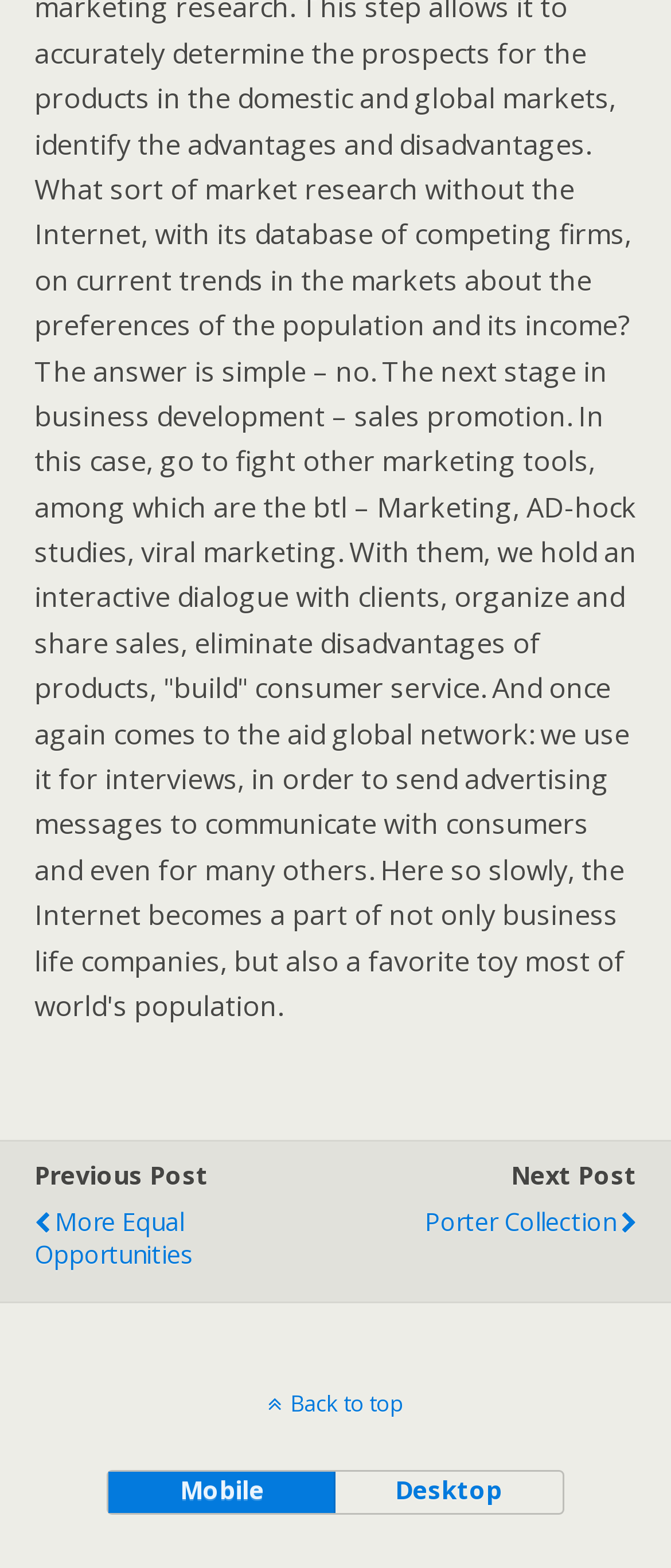What is the direction of the 'Previous Post' and 'Next Post' buttons?
Give a detailed explanation using the information visible in the image.

I understood the purpose of the 'Previous Post' and 'Next Post' buttons by looking at their names and positions. They are likely used for navigating between posts or articles, with 'Previous Post' going to the previous article and 'Next Post' going to the next article.